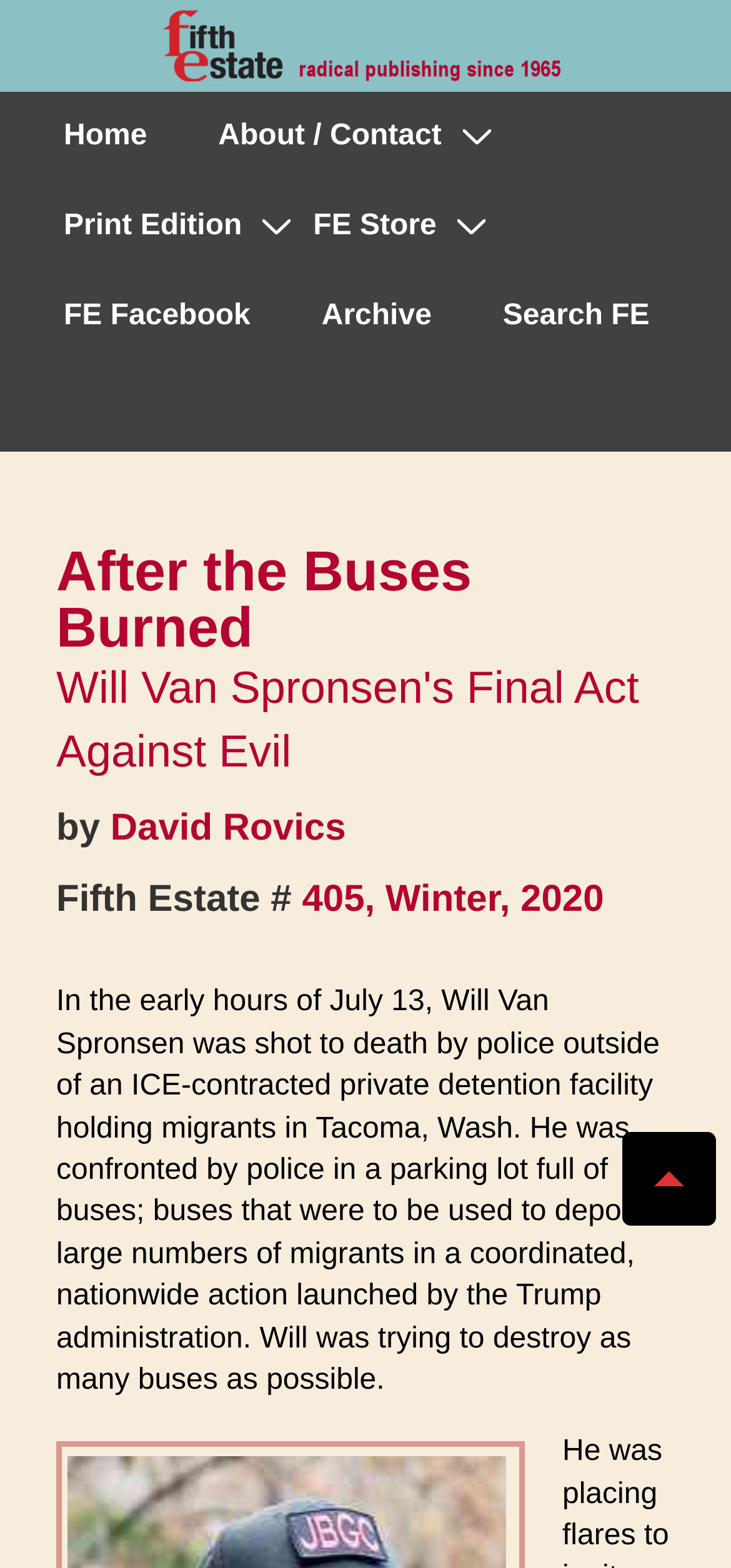Determine the bounding box coordinates of the element that should be clicked to execute the following command: "Scroll to Top".

[0.852, 0.722, 0.98, 0.782]